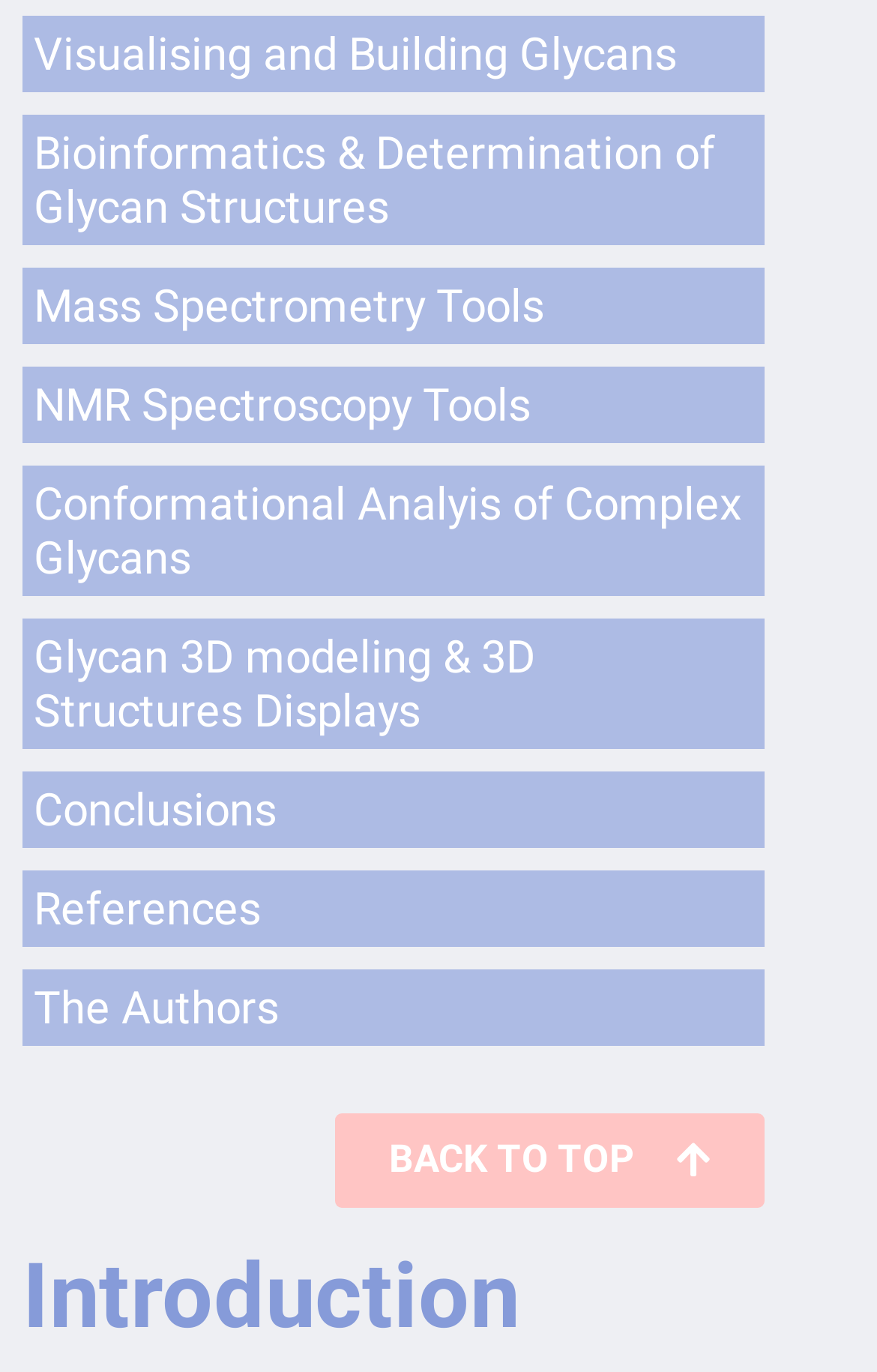What is the topic of the webpage?
Answer the question with a single word or phrase by looking at the picture.

Glycans